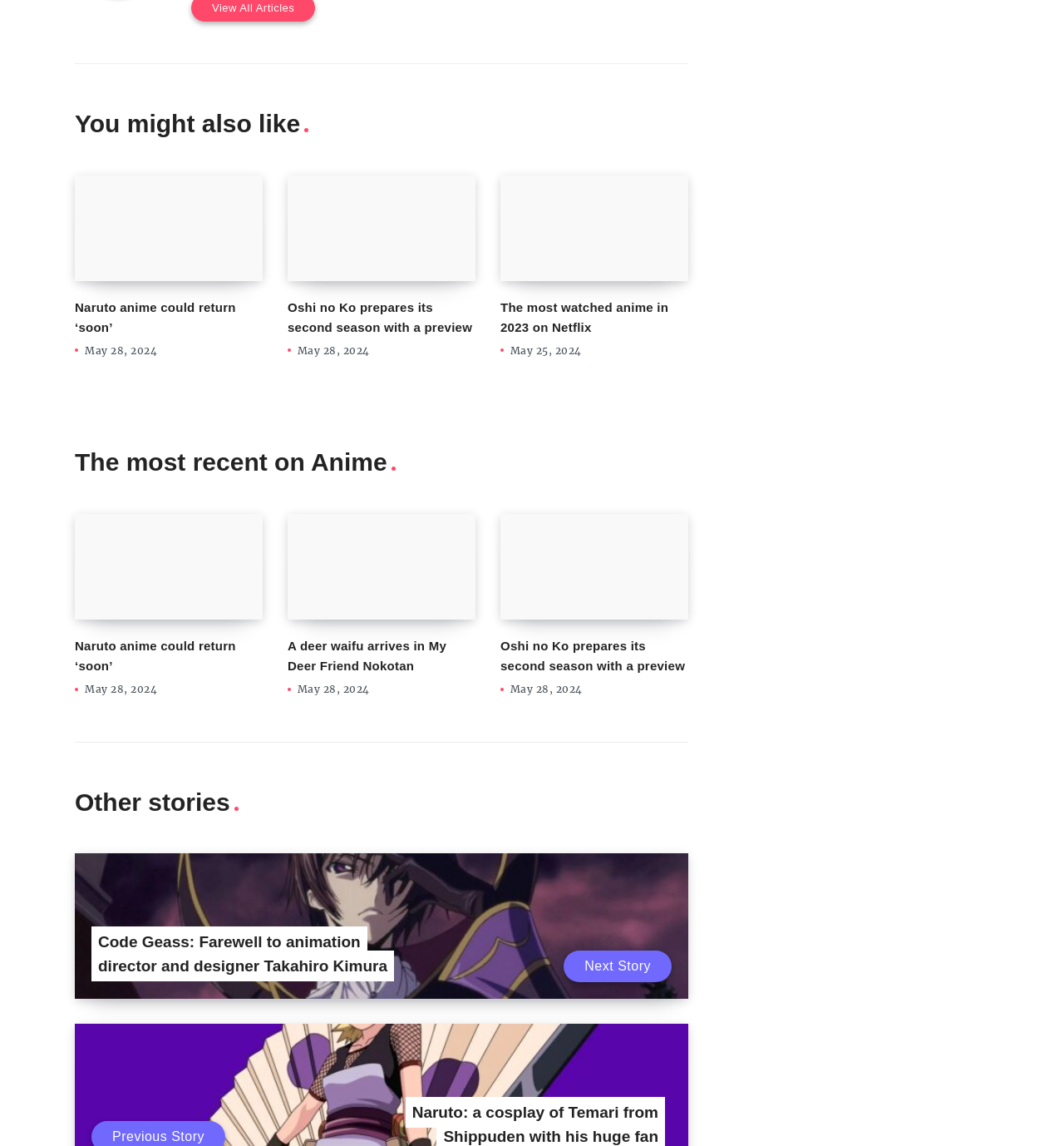Determine the bounding box coordinates of the region I should click to achieve the following instruction: "Read 'Oshi no Ko prepares its second season with a preview'". Ensure the bounding box coordinates are four float numbers between 0 and 1, i.e., [left, top, right, bottom].

[0.27, 0.153, 0.447, 0.245]